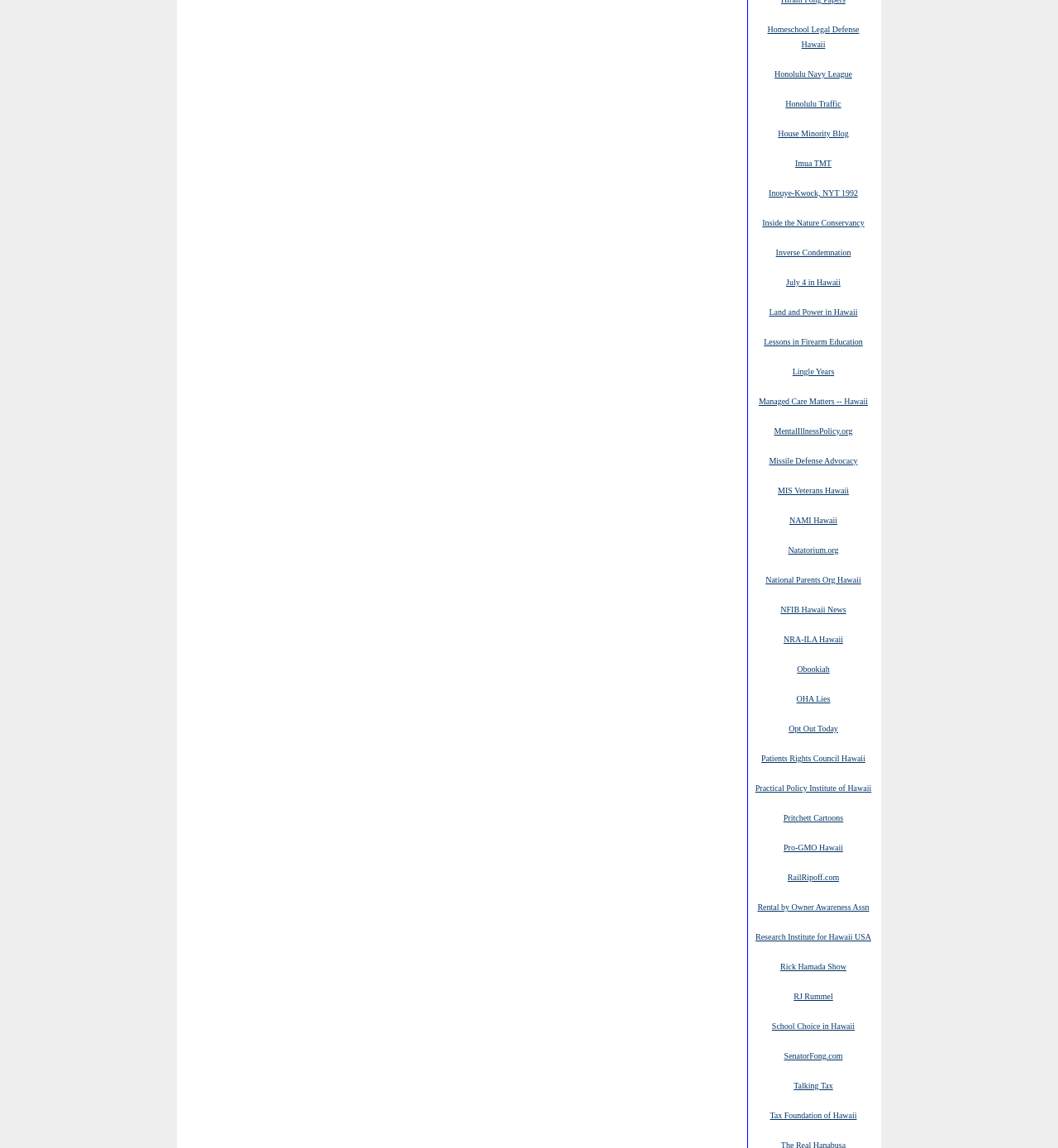Highlight the bounding box coordinates of the region I should click on to meet the following instruction: "Check out Patients Rights Council Hawaii".

[0.72, 0.655, 0.818, 0.665]